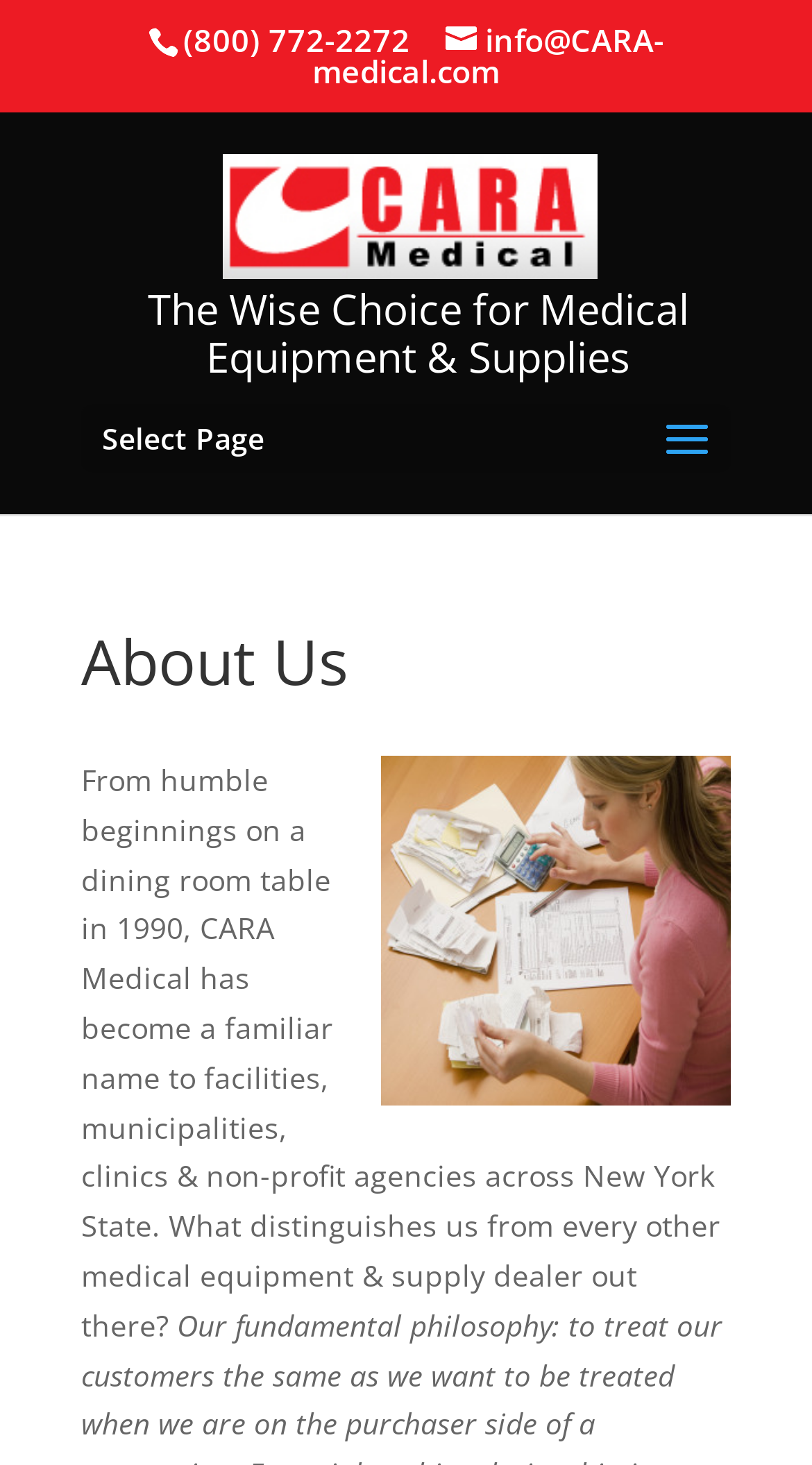What is the phone number?
Look at the image and answer the question using a single word or phrase.

(800) 772-2272